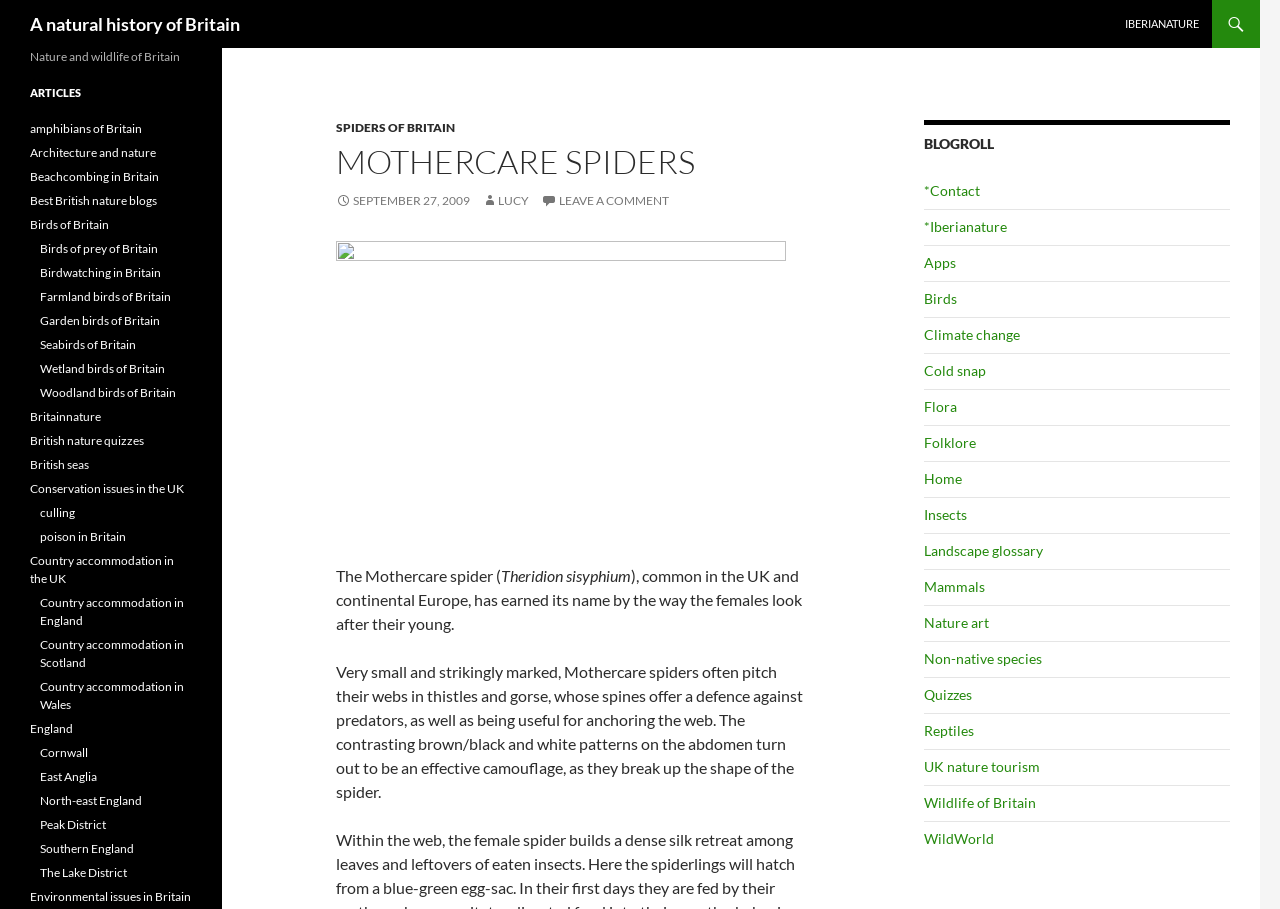Identify the bounding box coordinates of the clickable region to carry out the given instruction: "Read about BLOGROLL".

[0.722, 0.132, 0.961, 0.172]